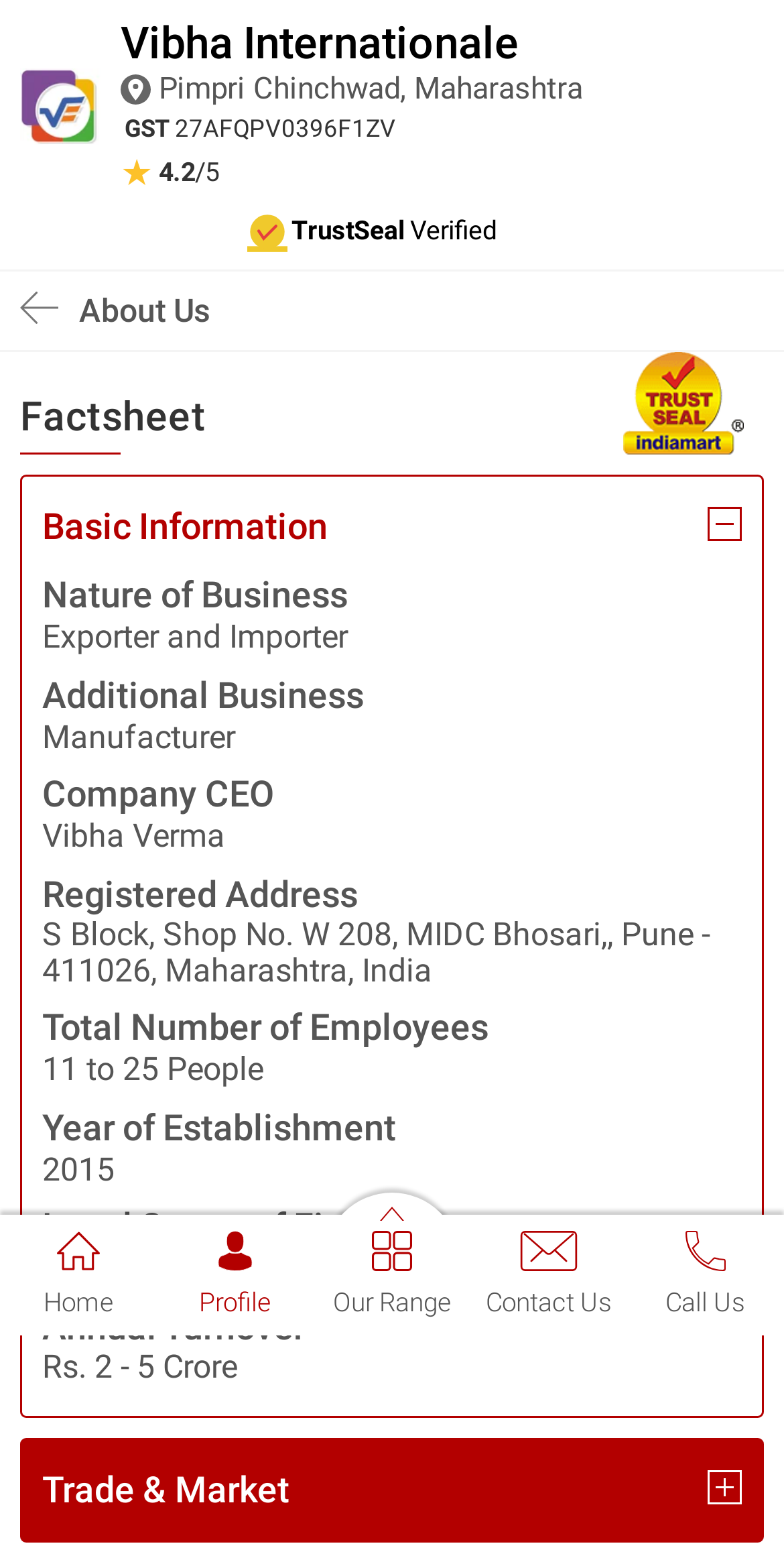Using the element description: "Home", determine the bounding box coordinates for the specified UI element. The coordinates should be four float numbers between 0 and 1, [left, top, right, bottom].

[0.0, 0.78, 0.2, 0.846]